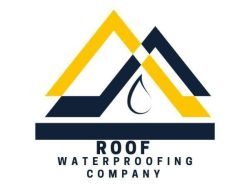Answer briefly with one word or phrase:
What is the shape incorporated into the design?

A droplet of water